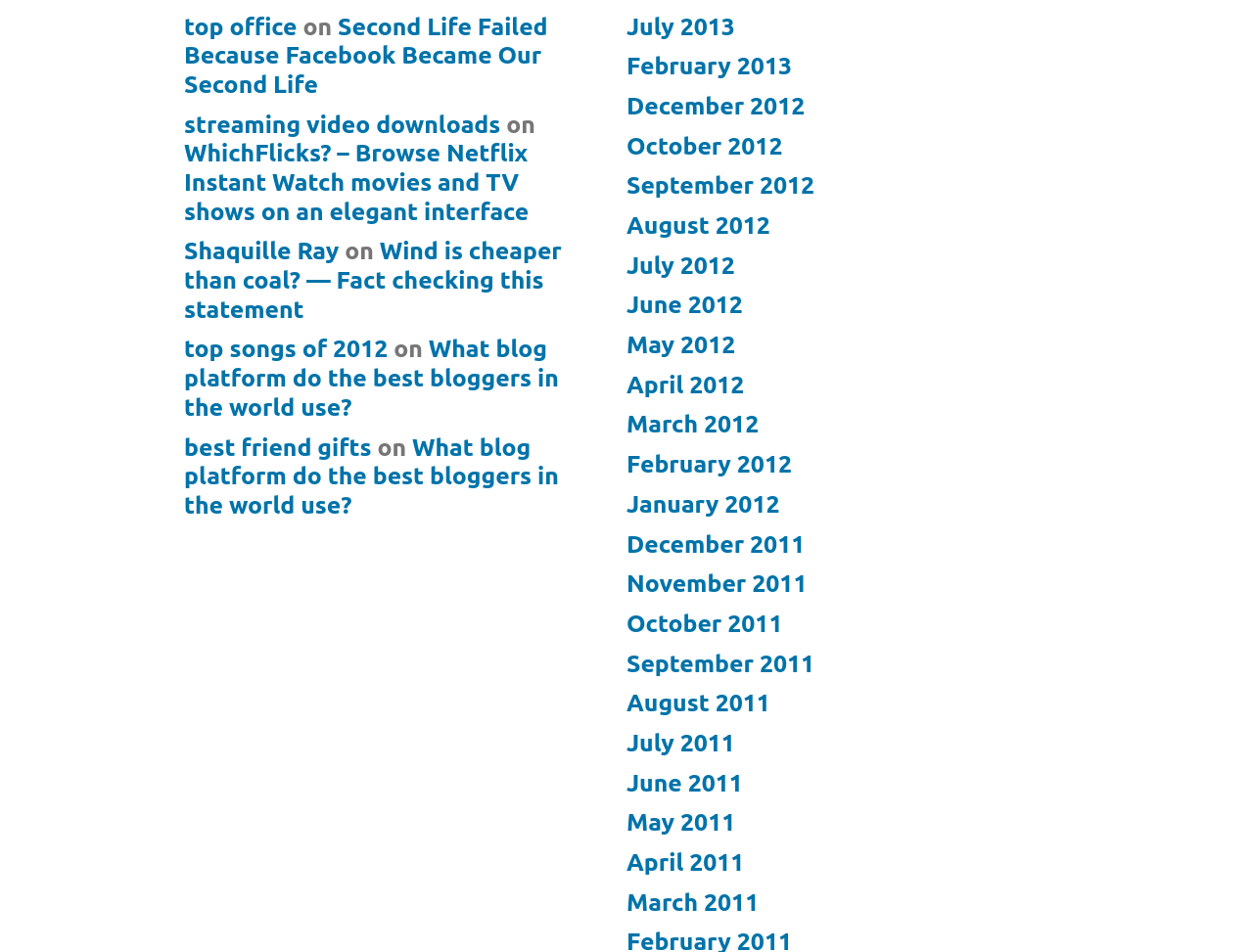Identify the coordinates of the bounding box for the element that must be clicked to accomplish the instruction: "Edit the page".

None